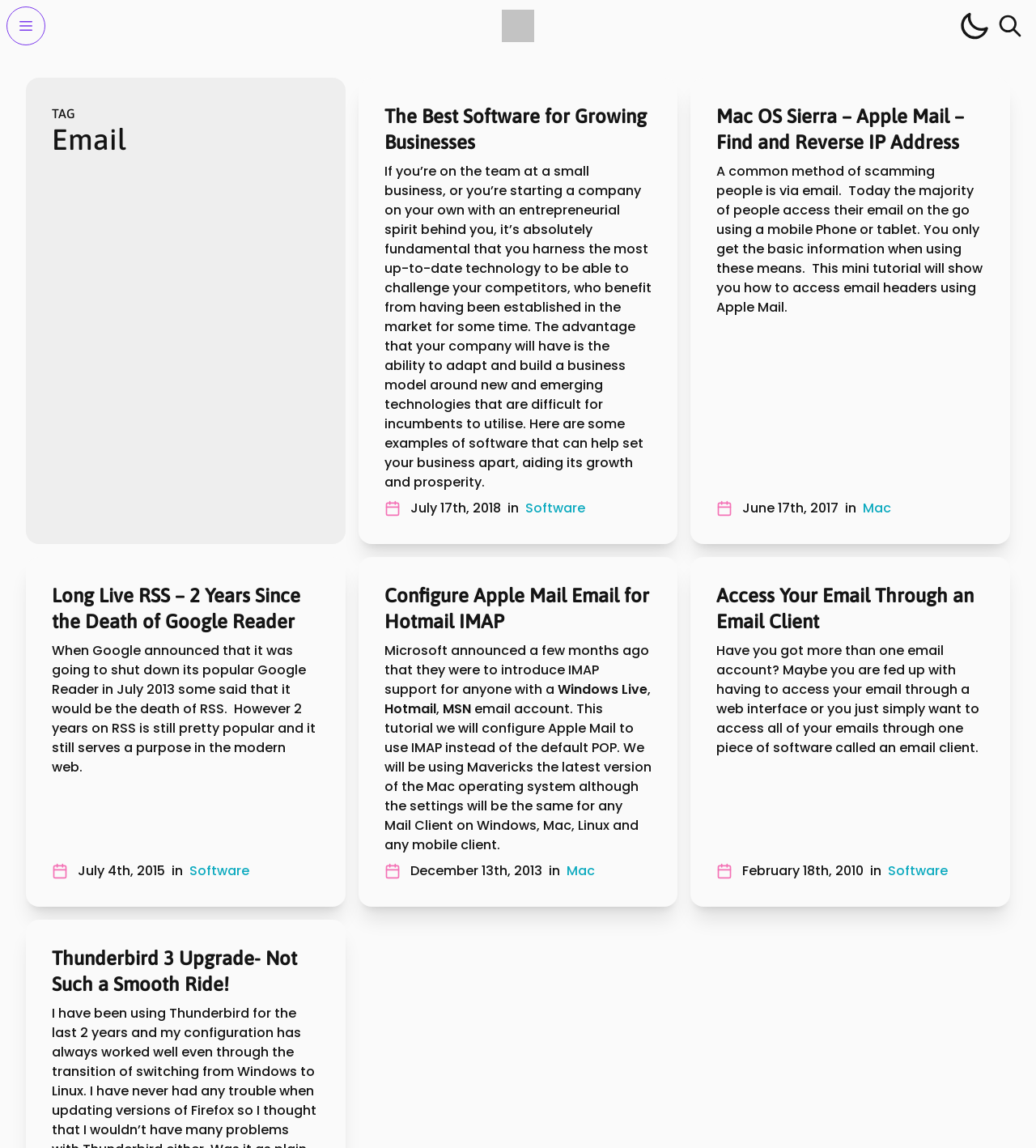Please provide the bounding box coordinates for the UI element as described: "December 11, 2023December 11, 2023". The coordinates must be four floats between 0 and 1, represented as [left, top, right, bottom].

None